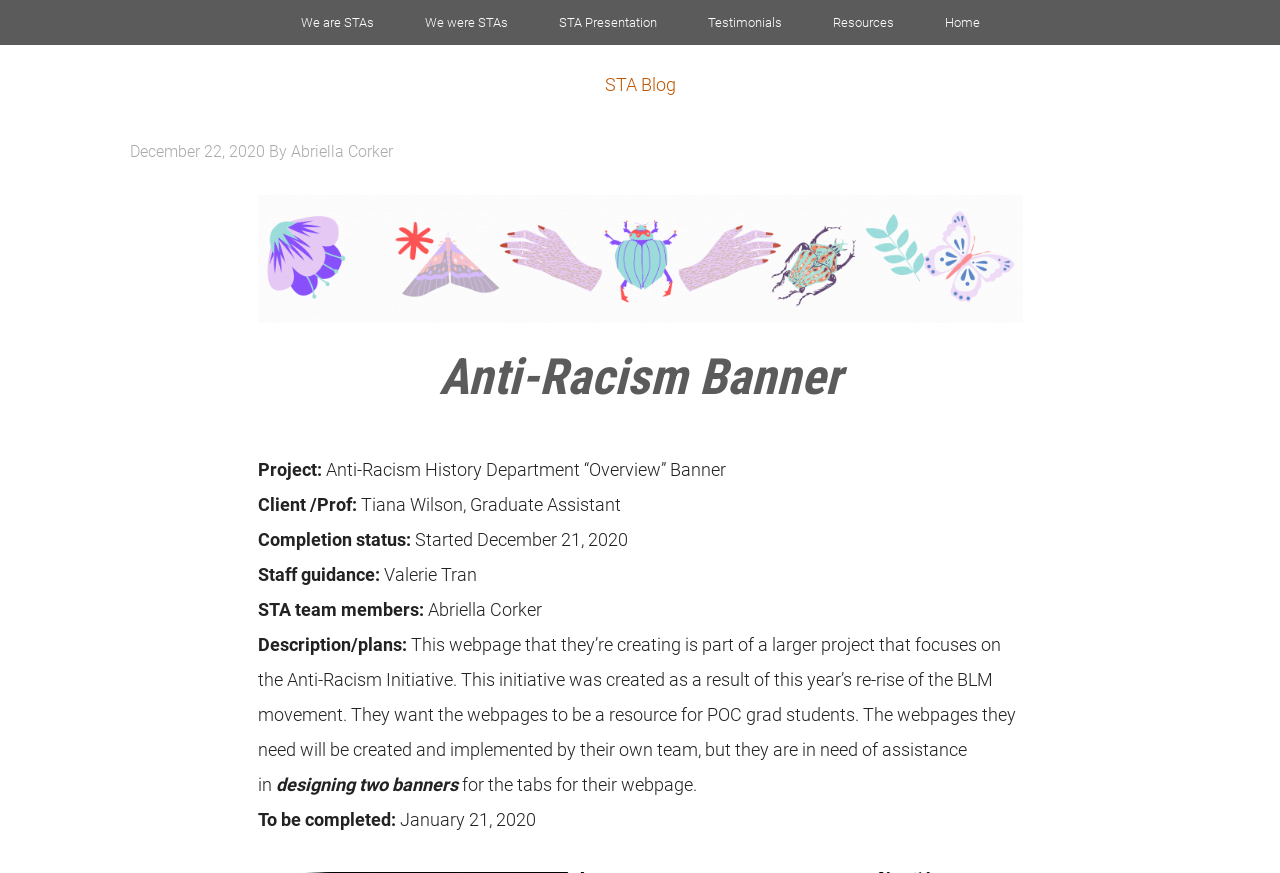Pinpoint the bounding box coordinates of the element you need to click to execute the following instruction: "Explore the 'Resources' page". The bounding box should be represented by four float numbers between 0 and 1, in the format [left, top, right, bottom].

[0.632, 0.0, 0.717, 0.052]